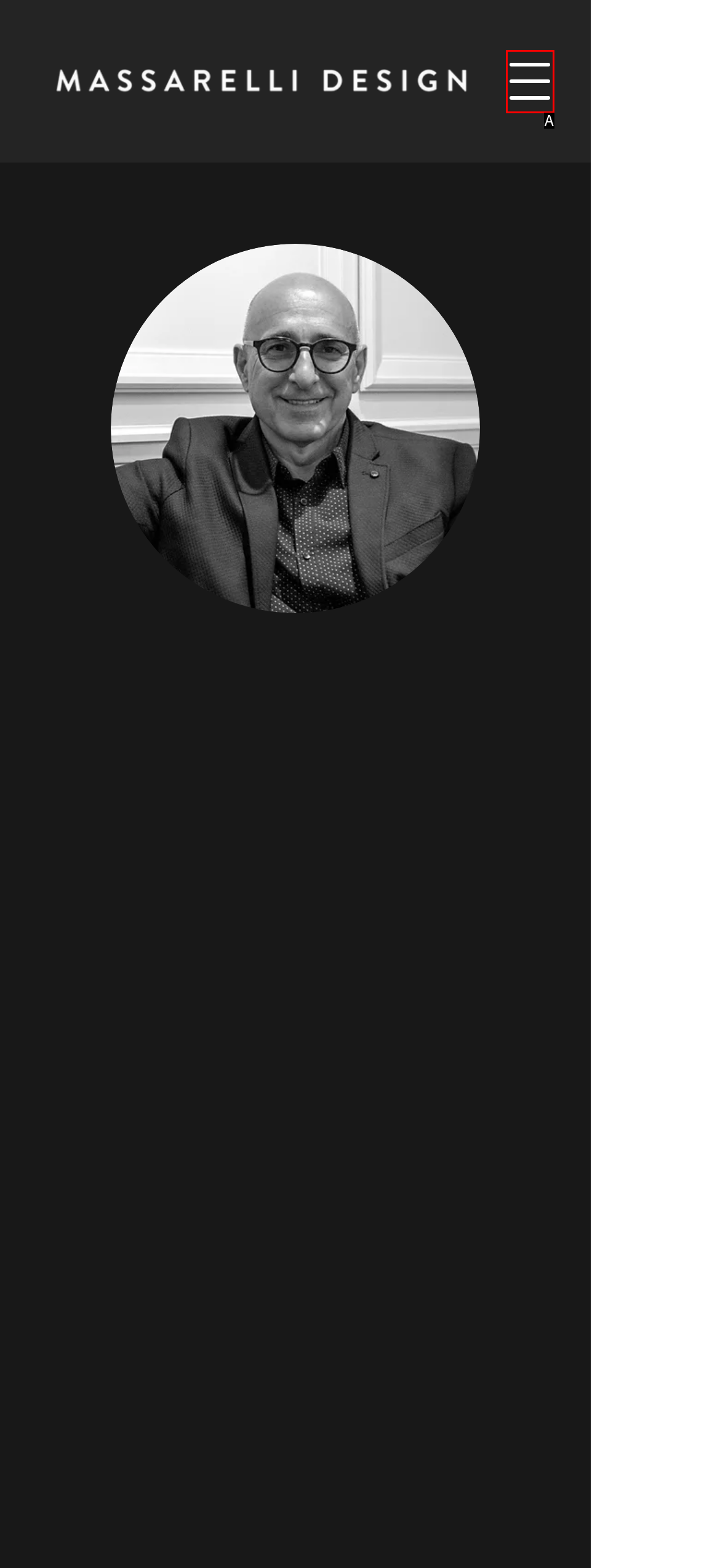Find the HTML element that matches the description: aria-label="Open navigation menu"
Respond with the corresponding letter from the choices provided.

A